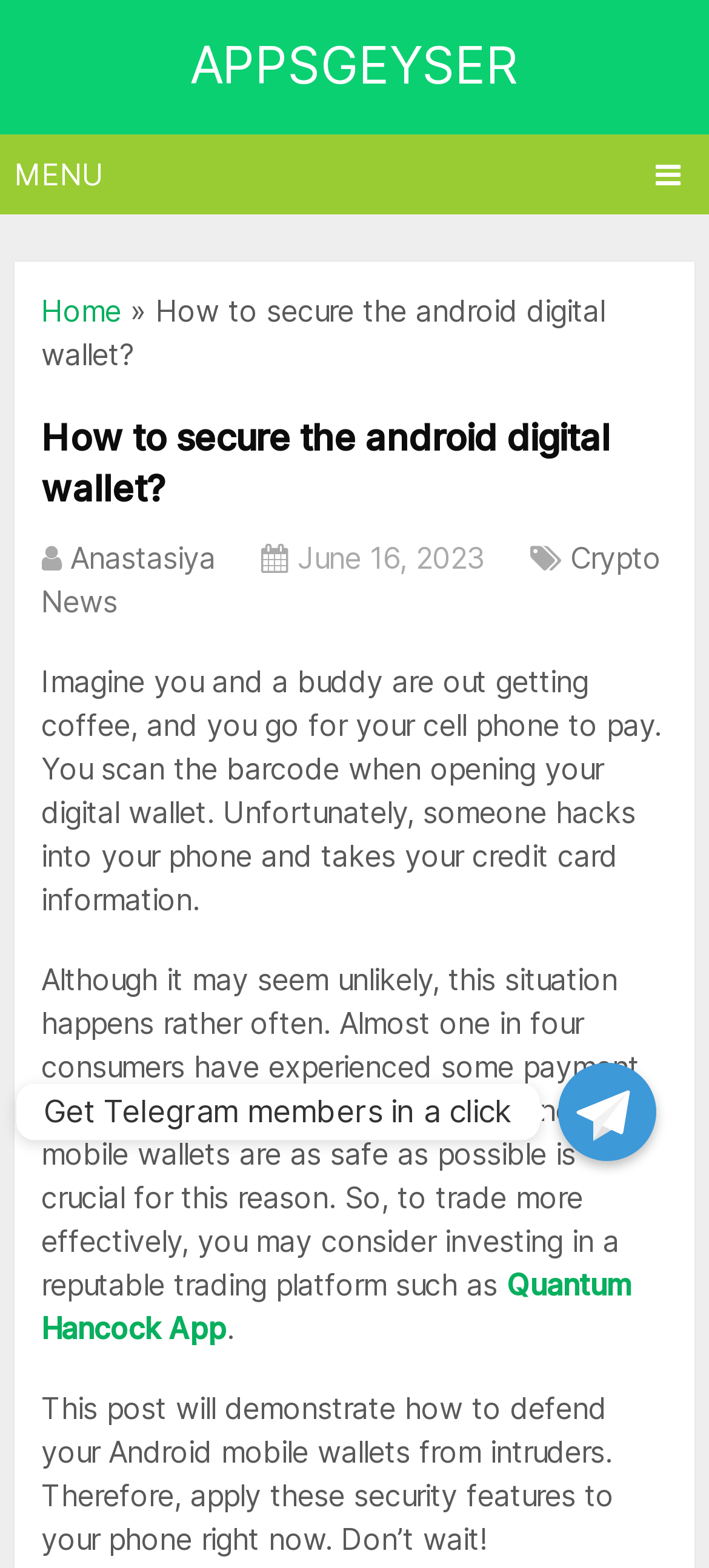Answer the question with a brief word or phrase:
What is the navigation menu item before 'How to secure the android digital wallet?'?

Home